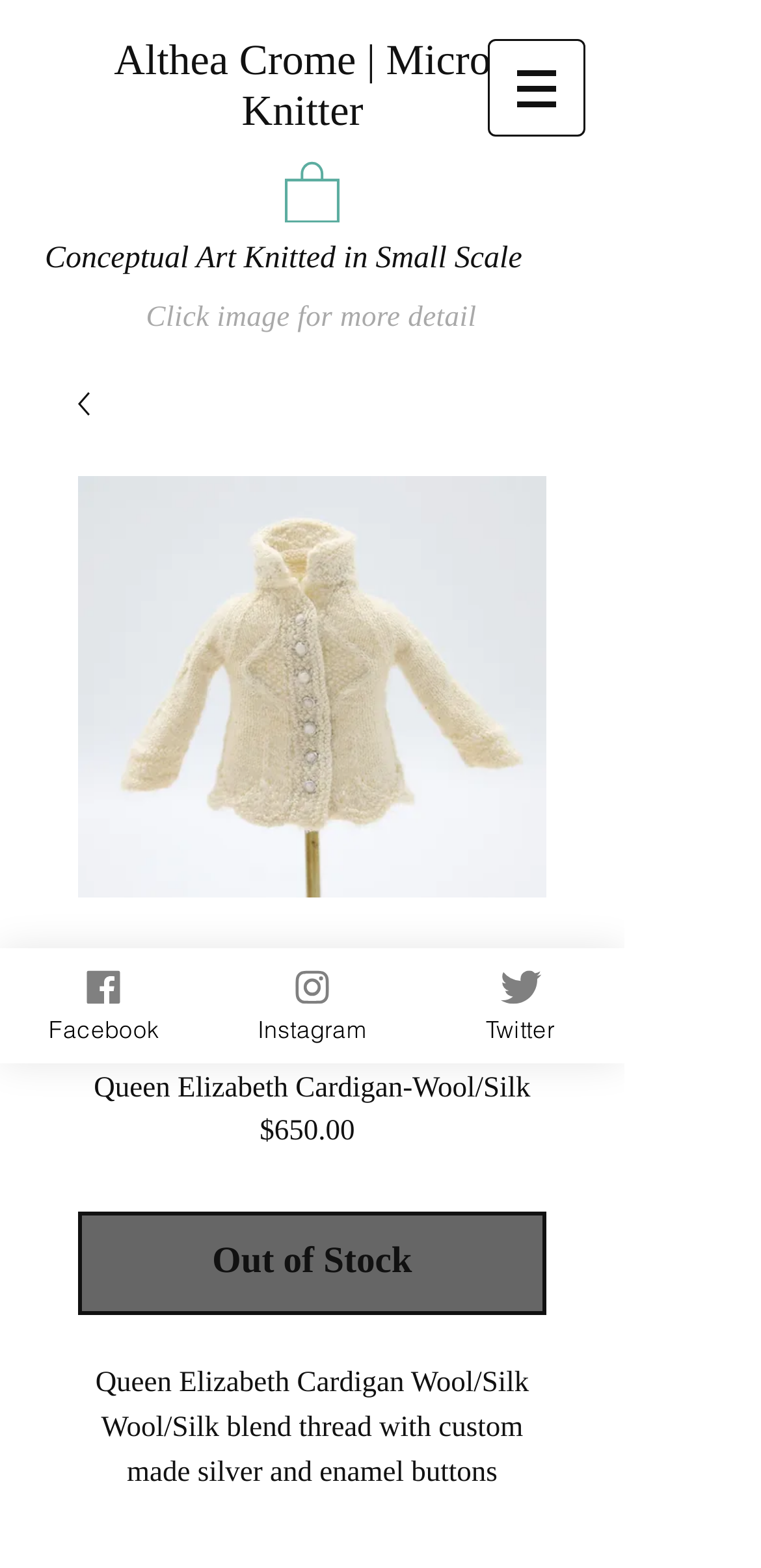What is the material of the Queen Elizabeth Cardigan?
Answer the question with just one word or phrase using the image.

Wool/Silk blend